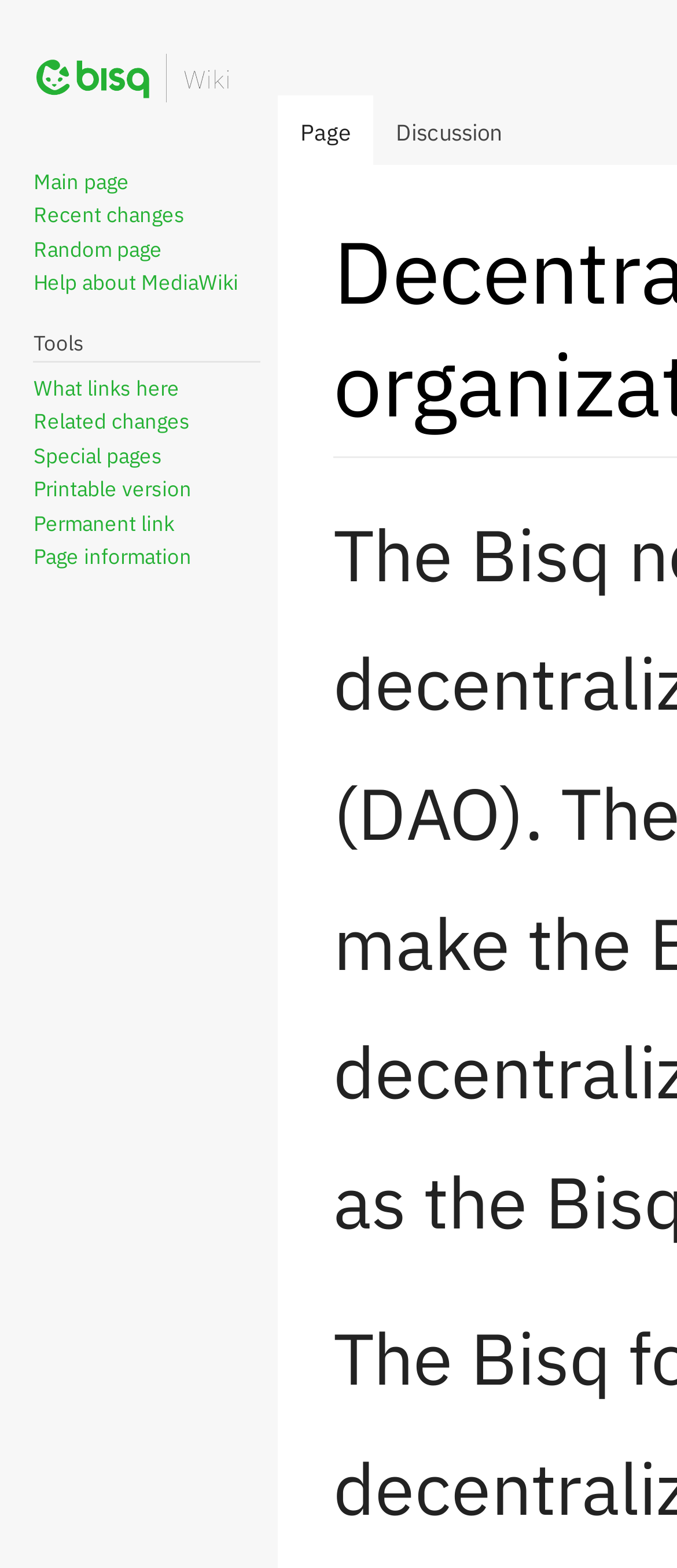What is the name of the organization?
Please provide an in-depth and detailed response to the question.

The name of the organization can be found in the title of the webpage, which is 'Decentralized autonomous organization - Bisq Wiki'. The word 'Bisq' is part of the title, indicating that it is the name of the organization.